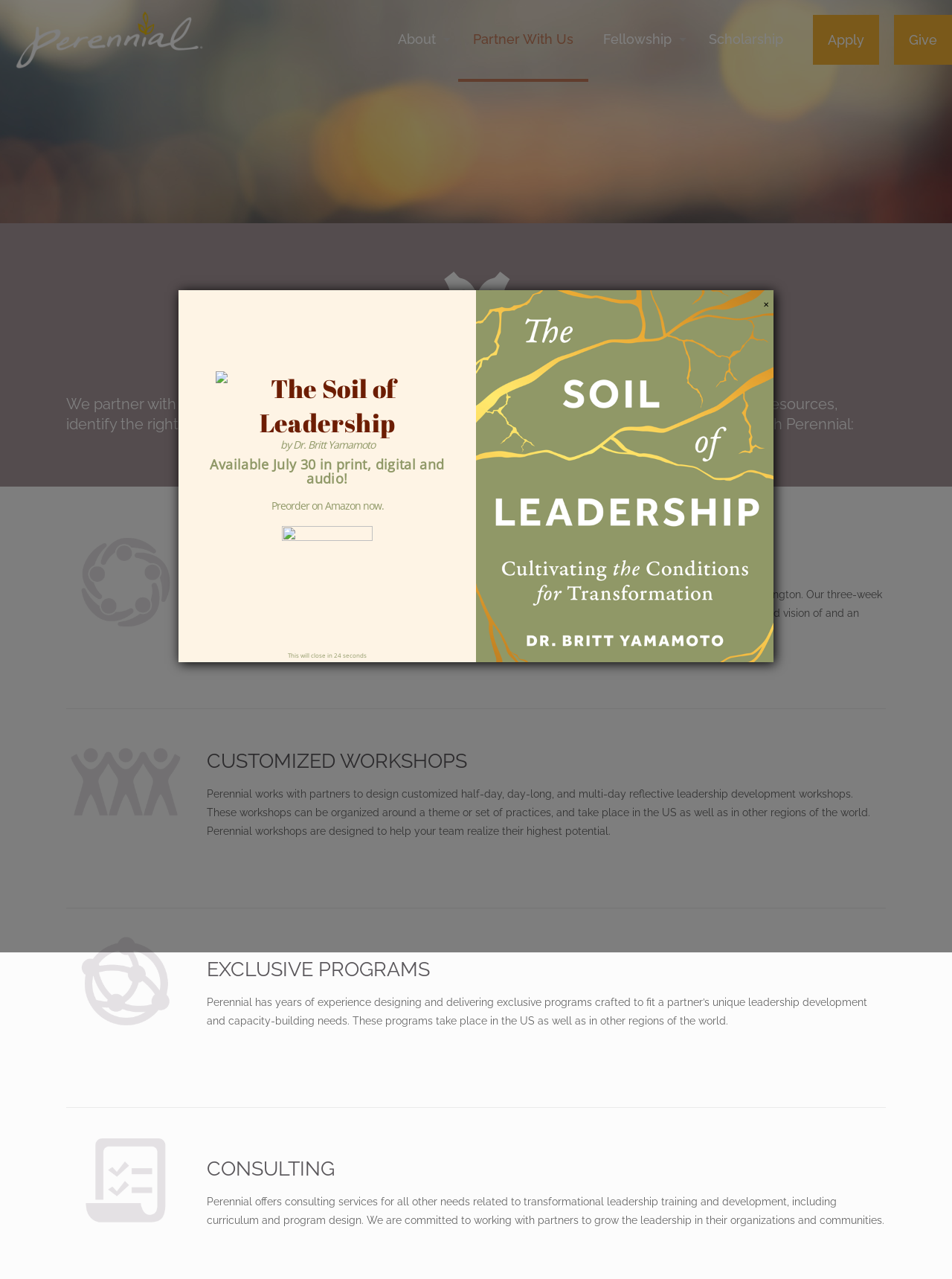Specify the bounding box coordinates for the region that must be clicked to perform the given instruction: "Click the 'Post Comment' button".

None